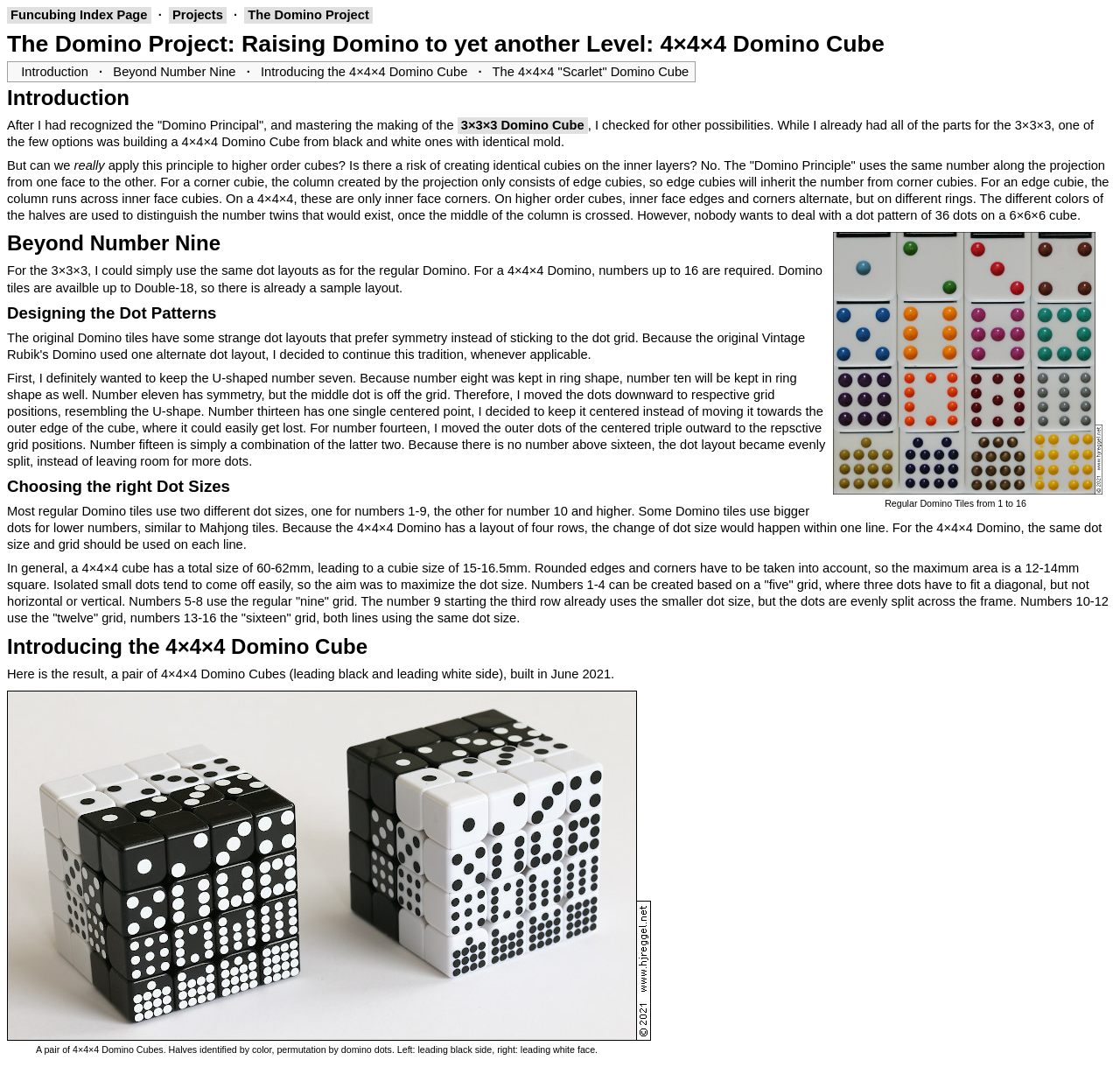Please locate the bounding box coordinates for the element that should be clicked to achieve the following instruction: "View the '4x4x4 Cubes with Domino Scheme' image". Ensure the coordinates are given as four float numbers between 0 and 1, i.e., [left, top, right, bottom].

[0.006, 0.647, 0.581, 0.975]